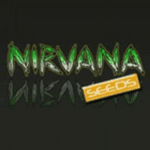What is the aesthetic of the logo design?
Using the screenshot, give a one-word or short phrase answer.

Clean and modern